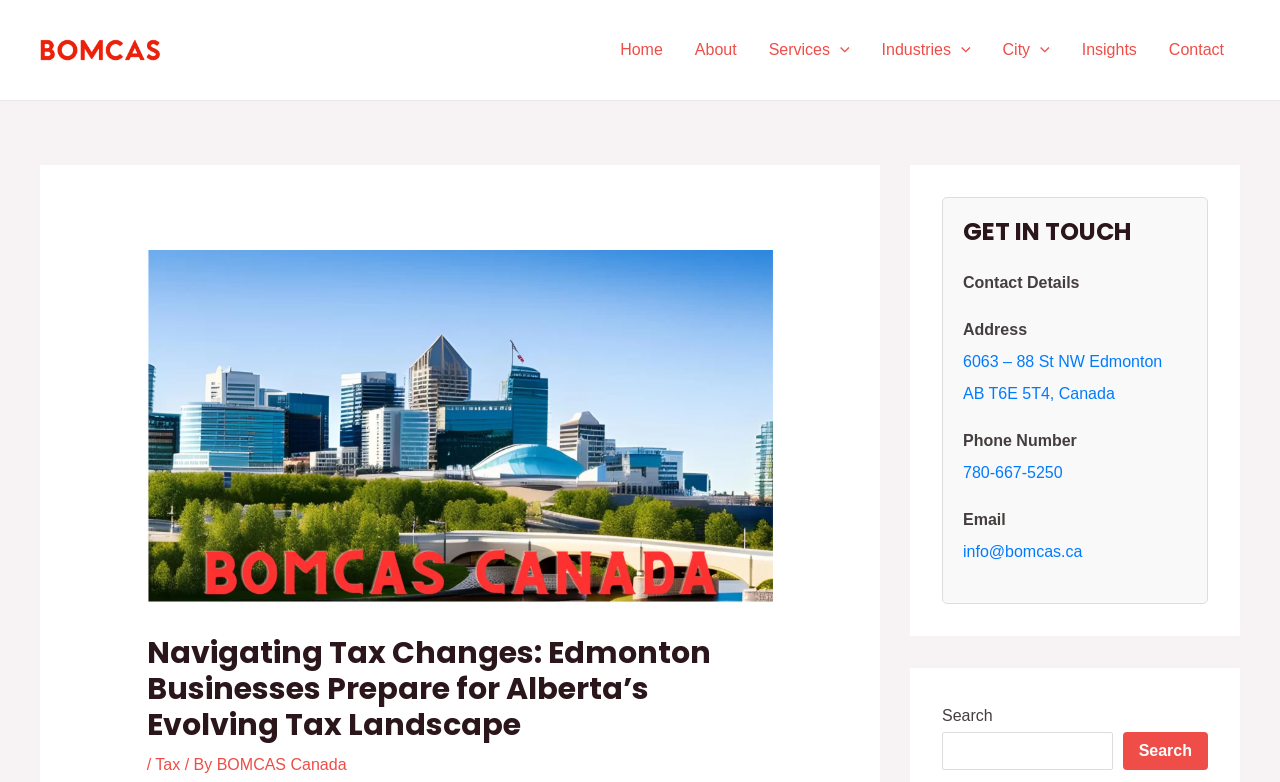What is the phone number of the accountants' firm?
Please answer the question with as much detail and depth as you can.

I found the answer by looking at the contact details section, where the phone number is listed as '780-667-5250'.